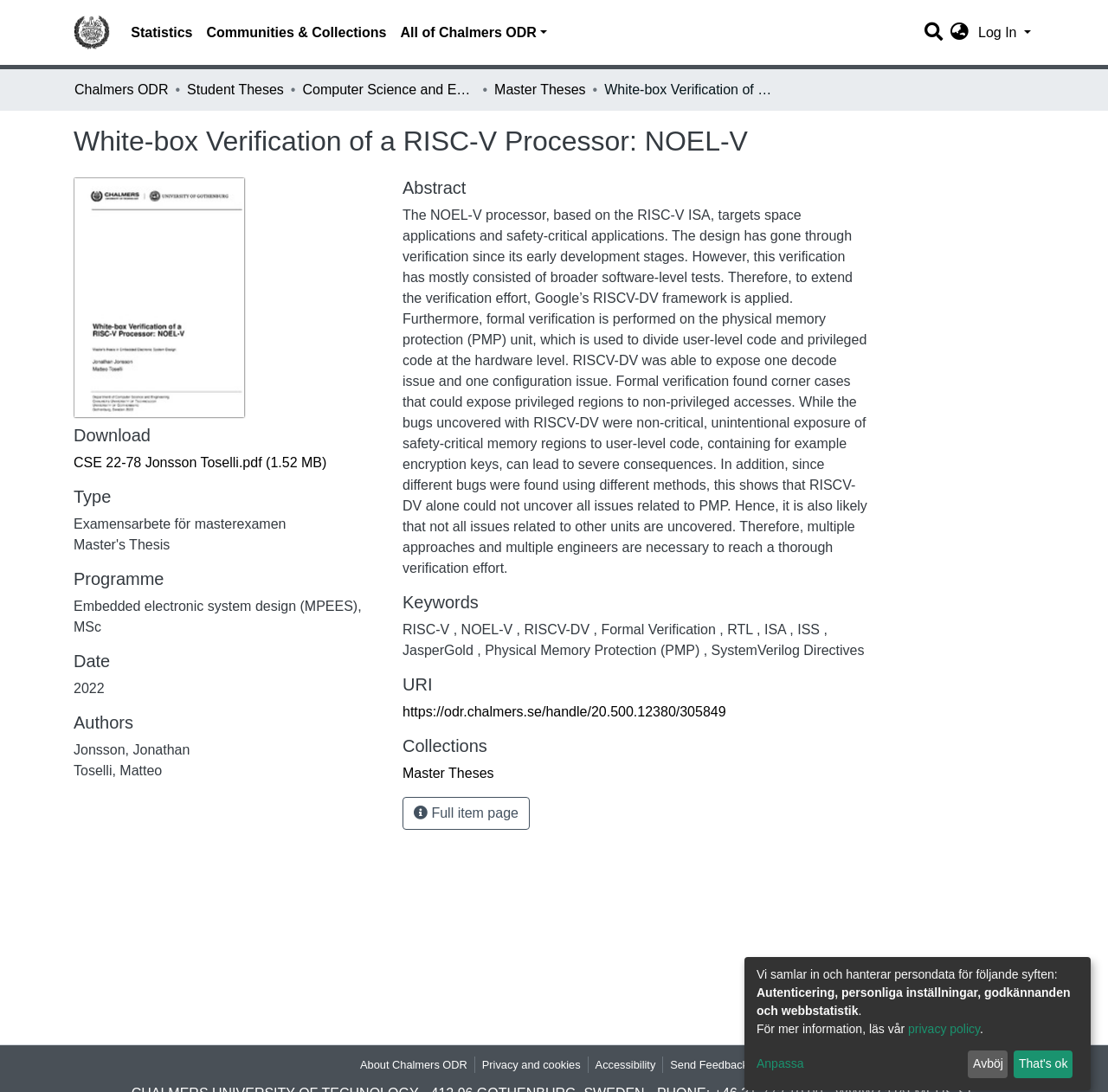What is the file format of the downloadable file?
Refer to the image and give a detailed response to the question.

The downloadable file is named 'CSE 22-78 Jonsson Toselli.pdf', which indicates that its file format is PDF.